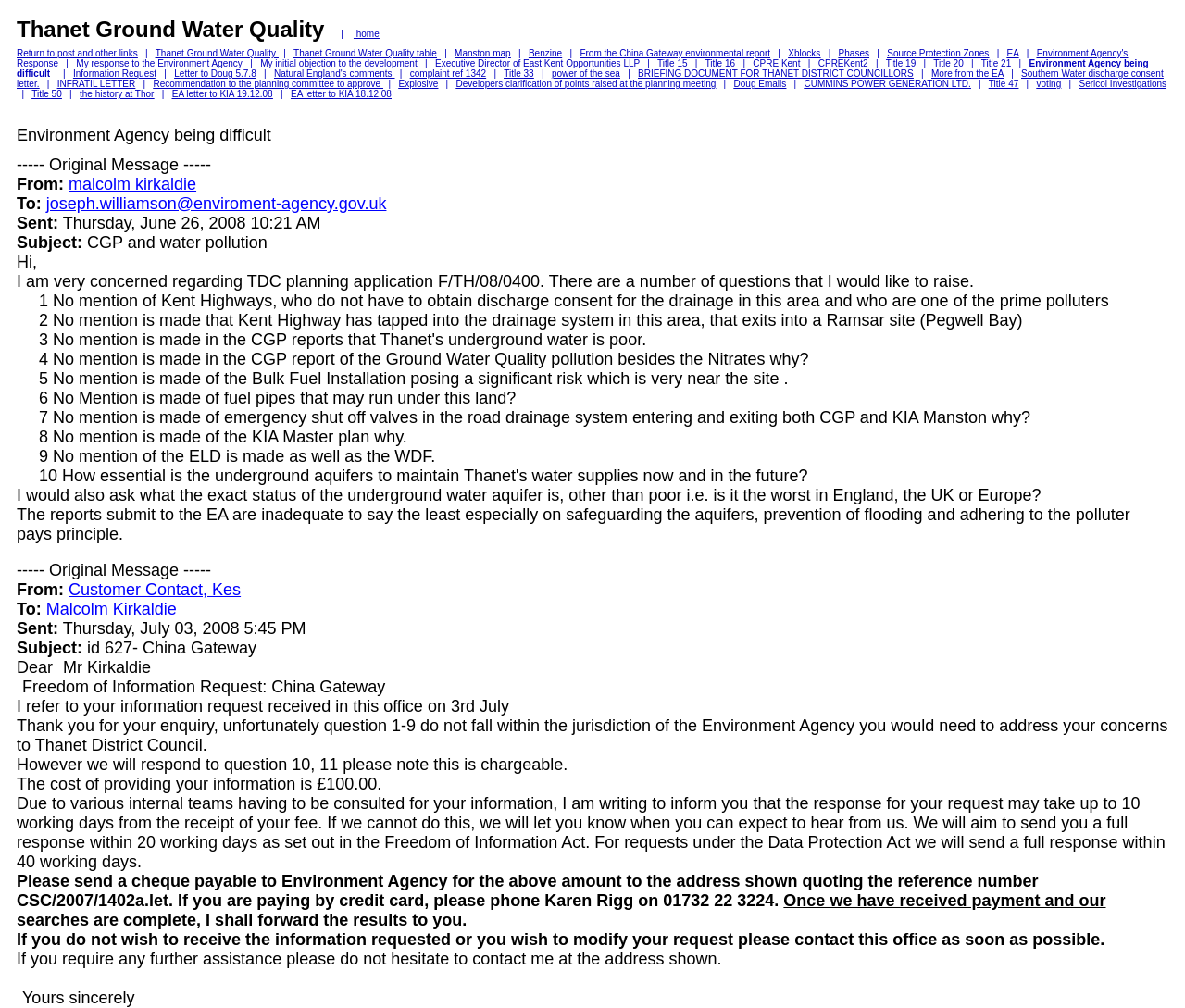What is the purpose of the webpage?
Answer the question with just one word or phrase using the image.

To provide information and documents